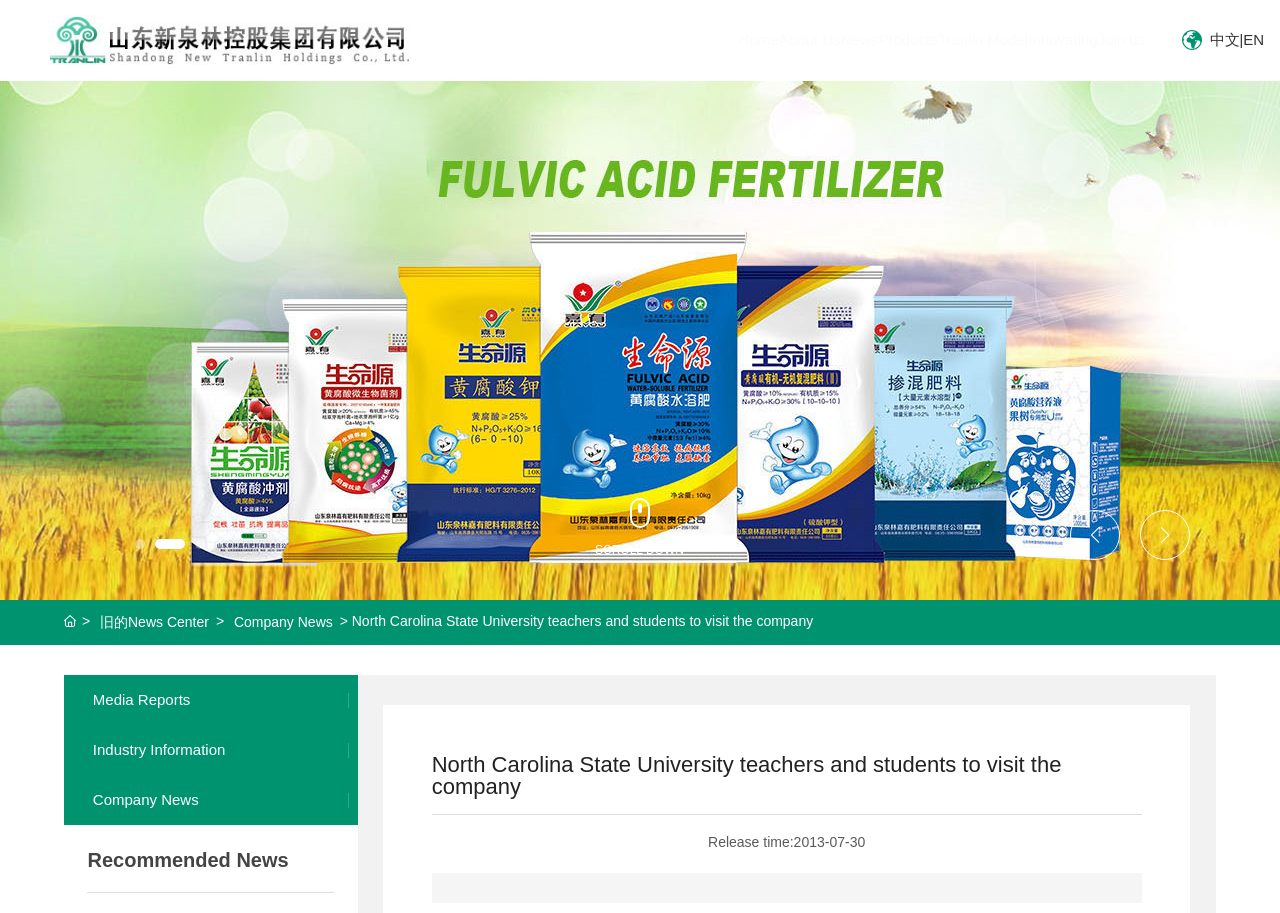Provide the bounding box coordinates of the HTML element described by the text: "alt="New Tranlin" title="New Tranlin"". The coordinates should be in the format [left, top, right, bottom] with values between 0 and 1.

[0.039, 0.034, 0.327, 0.051]